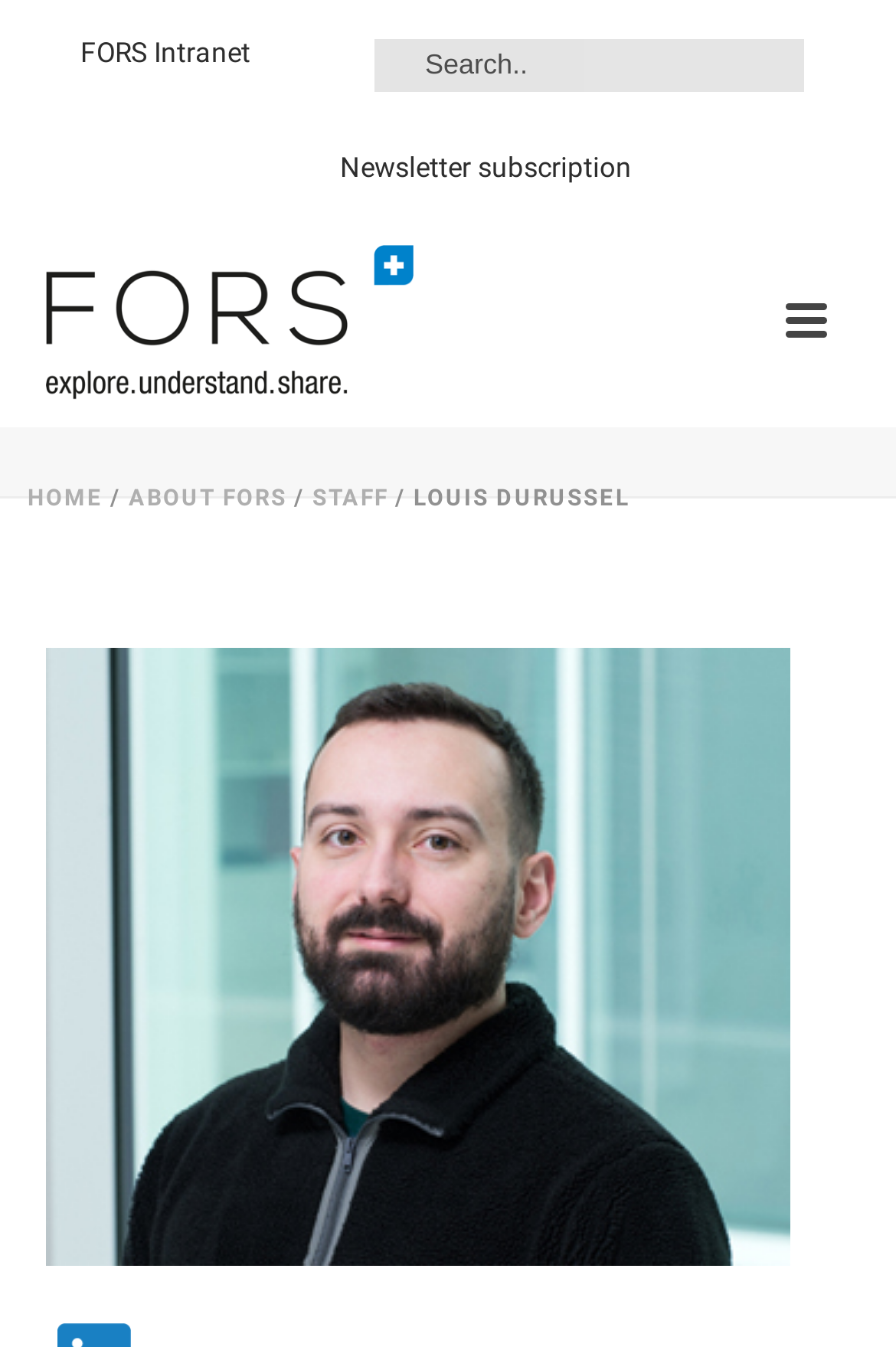Based on the element description: "name="s" placeholder="Search.."", identify the UI element and provide its bounding box coordinates. Use four float numbers between 0 and 1, [left, top, right, bottom].

[0.418, 0.029, 0.897, 0.068]